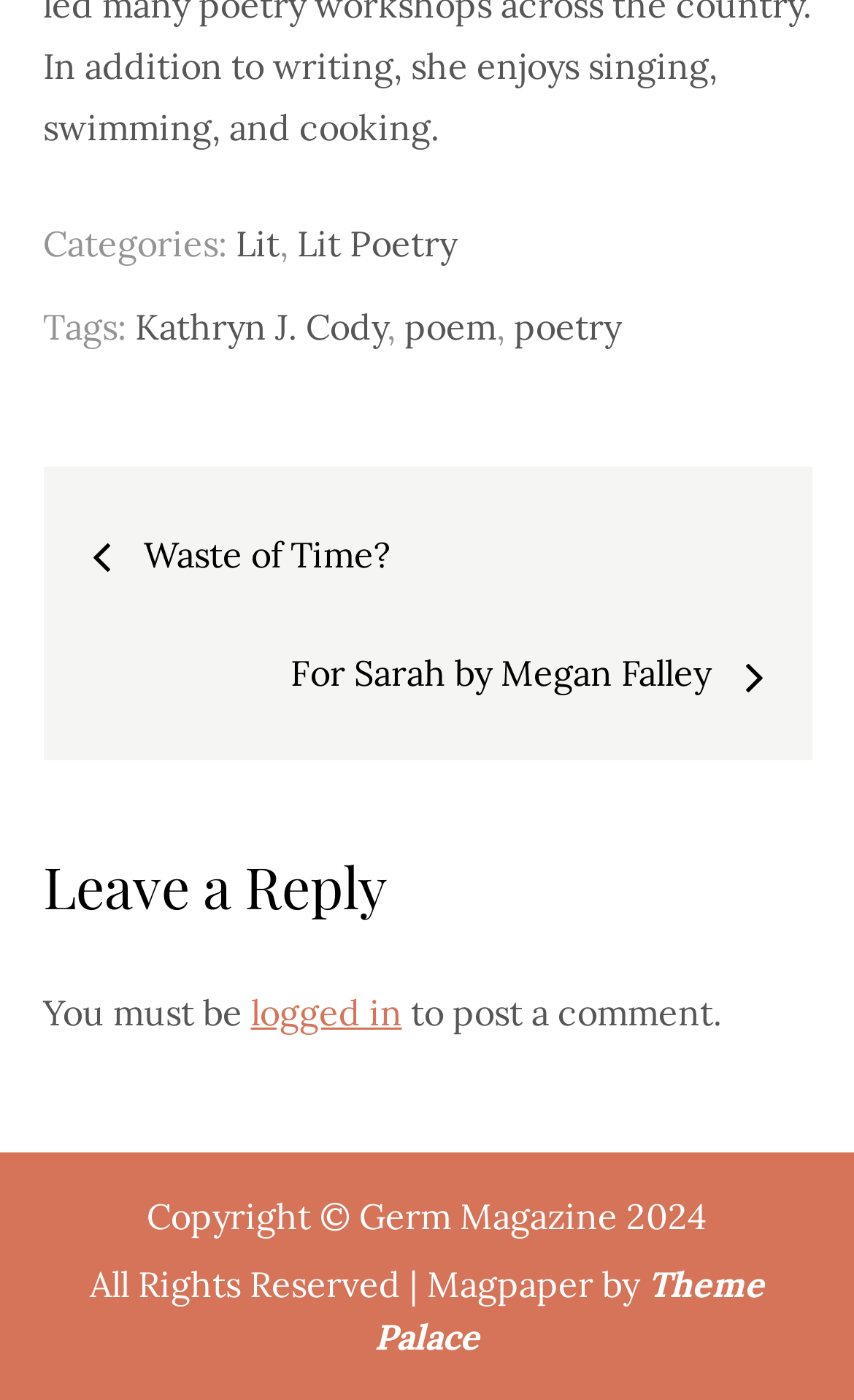Provide the bounding box coordinates for the UI element that is described by this text: "Kathryn J. Cody". The coordinates should be in the form of four float numbers between 0 and 1: [left, top, right, bottom].

[0.158, 0.217, 0.453, 0.248]